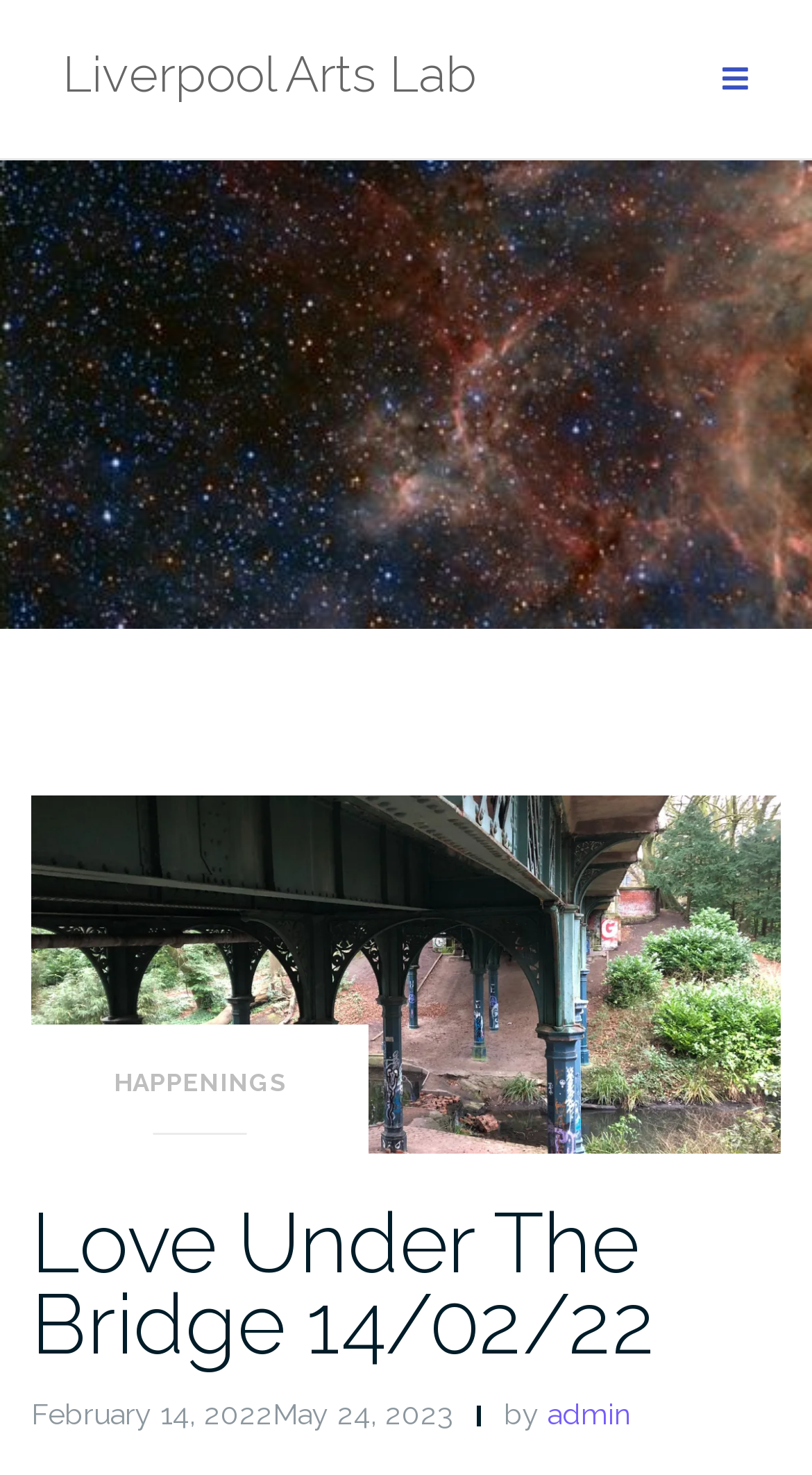Analyze the image and provide a detailed answer to the question: What is the name of the event?

I found the name of the event by looking at the heading 'Love Under The Bridge 14/02/22' which is located at the top of the webpage. The heading is likely to be the name of the event.